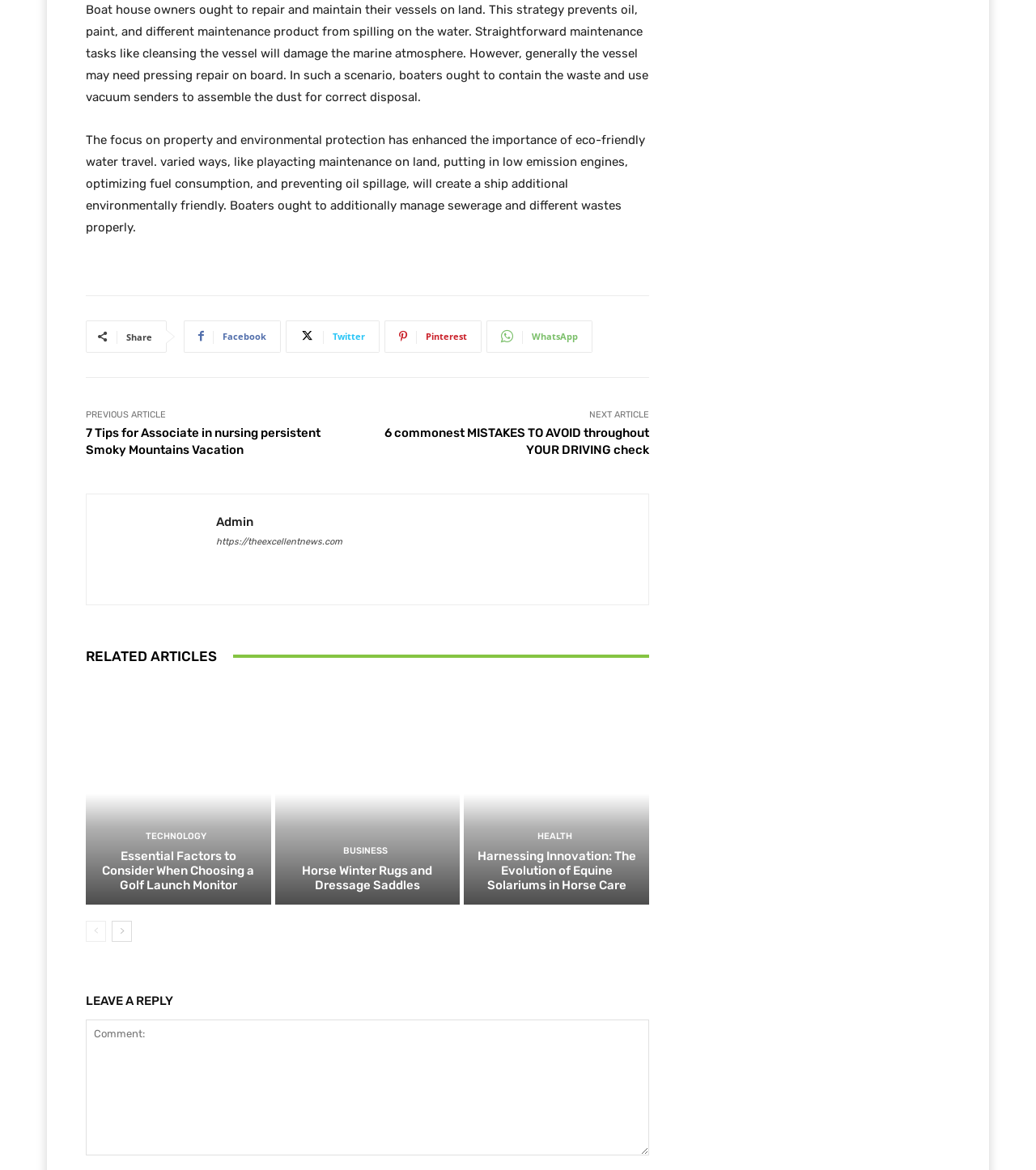Please locate the UI element described by "parent_node: Comment: name="comment" placeholder="Comment:"" and provide its bounding box coordinates.

[0.083, 0.871, 0.627, 0.988]